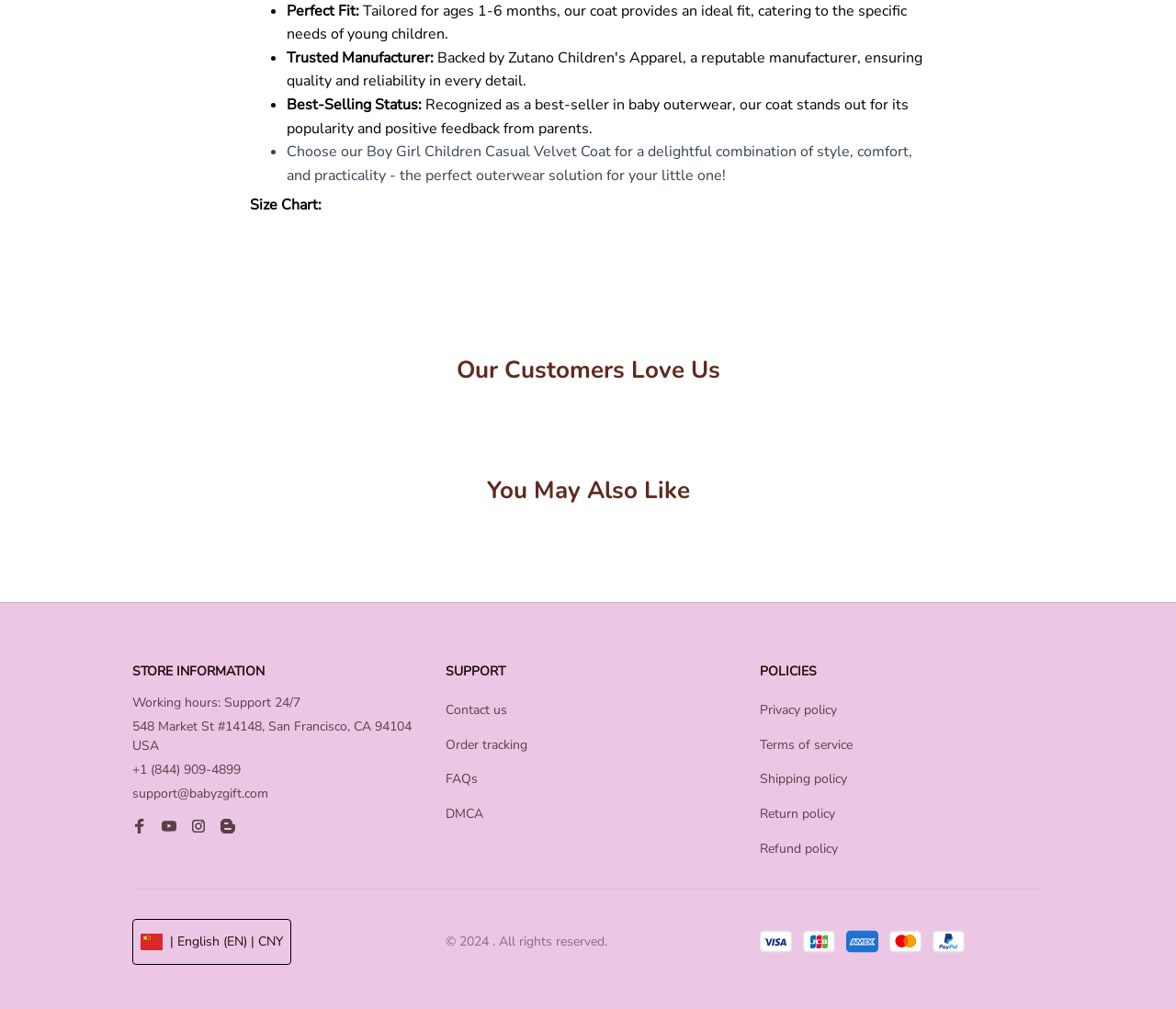Locate the bounding box coordinates of the area where you should click to accomplish the instruction: "Click the 'support@babyzgift.com' link".

[0.112, 0.778, 0.228, 0.795]